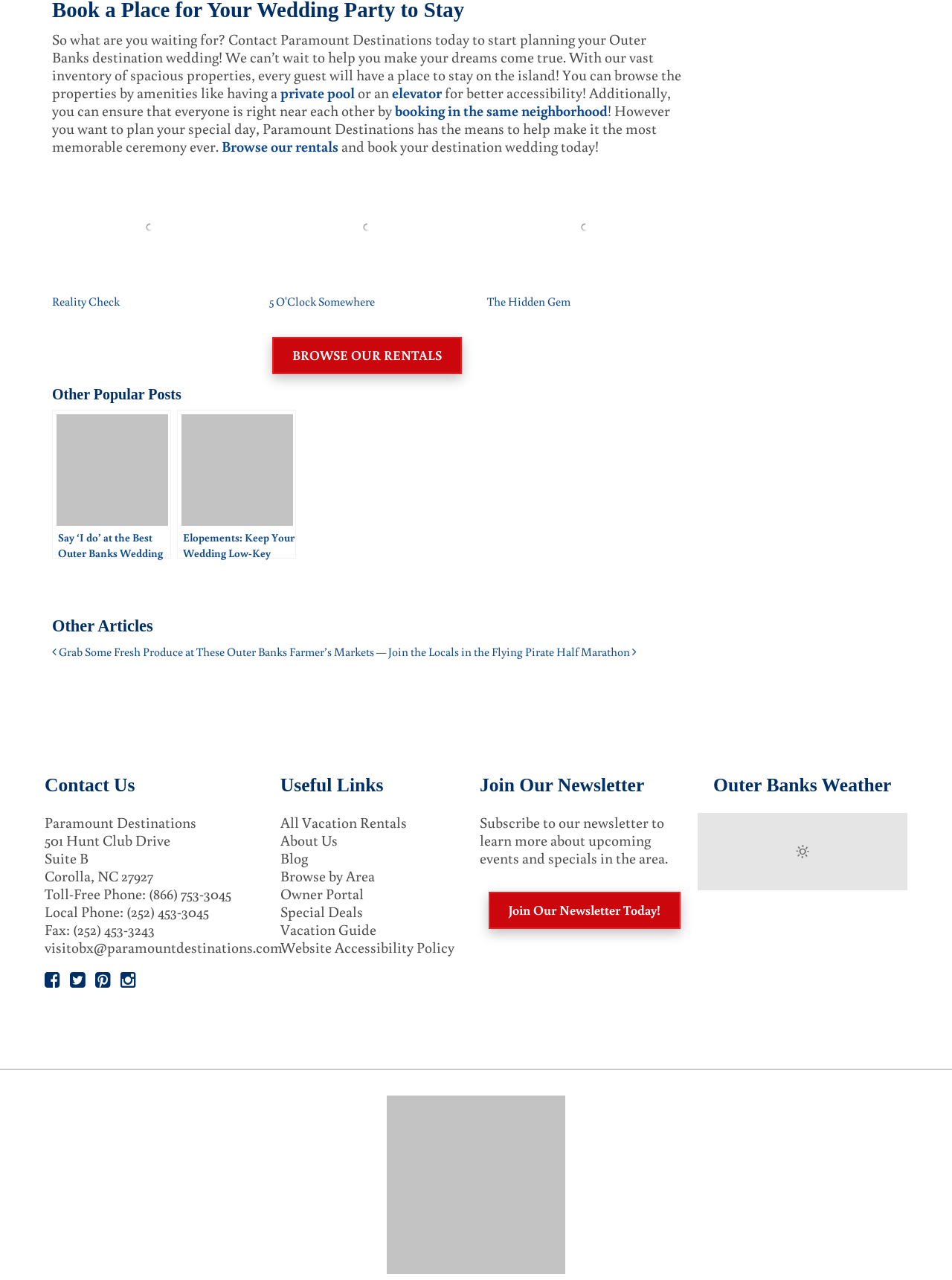How many social media links are there?
From the screenshot, provide a brief answer in one word or phrase.

4